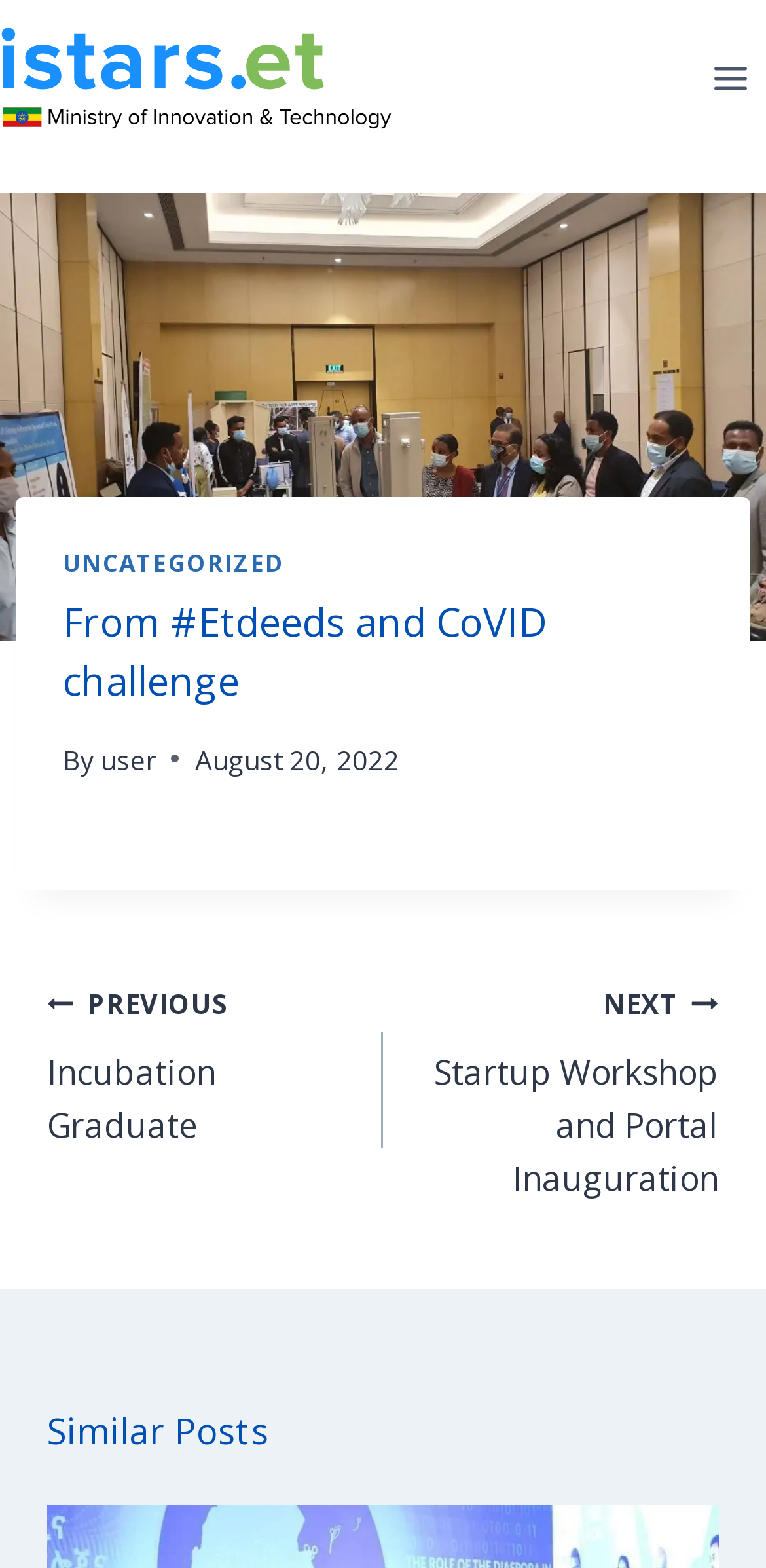What is the category of the post?
Examine the image and give a concise answer in one word or a short phrase.

UNCATEGORIZED